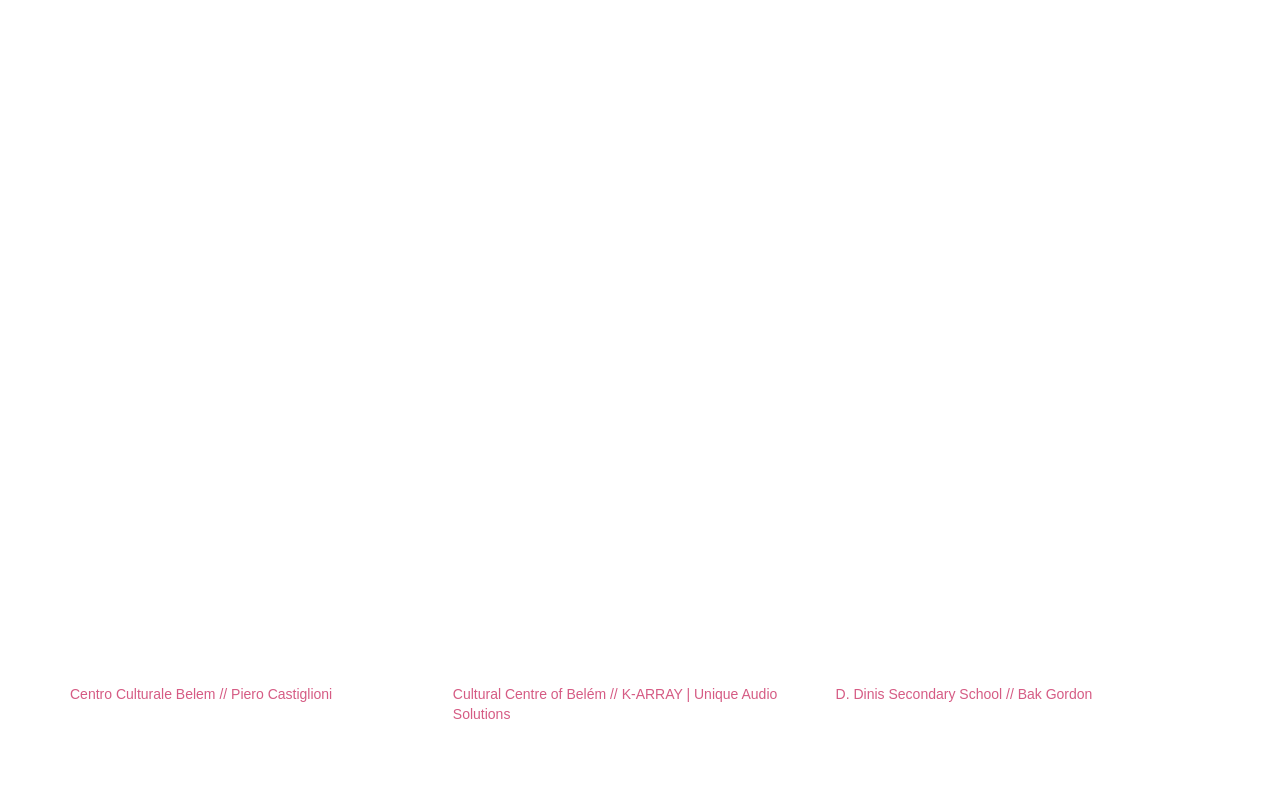Answer with a single word or phrase: 
What is the name of the cultural center?

Centro Culturale Belem